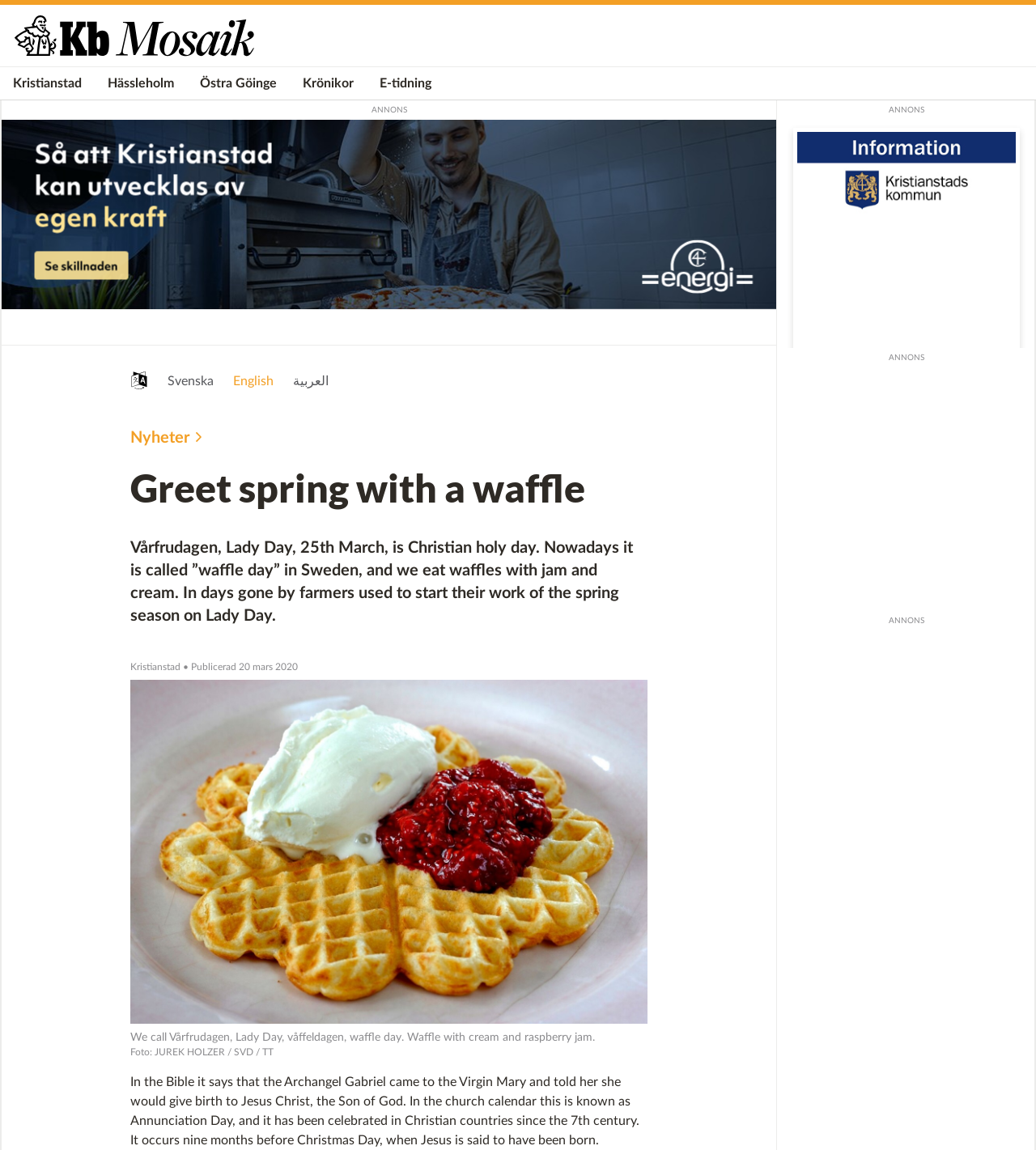Based on the element description, predict the bounding box coordinates (top-left x, top-left y, bottom-right x, bottom-right y) for the UI element in the screenshot: aria-label="Advertisement" title="3rd party ad content"

[0.002, 0.104, 0.749, 0.269]